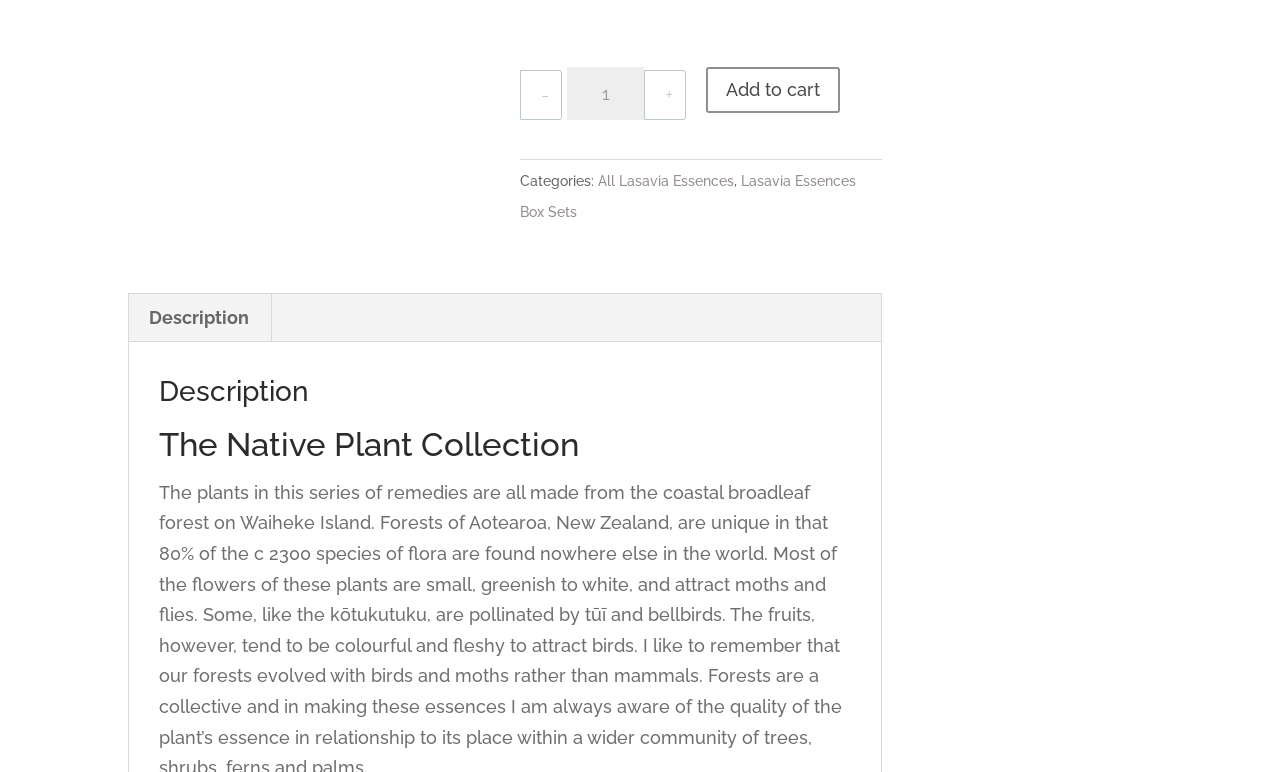Provide the bounding box coordinates for the UI element that is described as: "Description".

[0.099, 0.381, 0.212, 0.444]